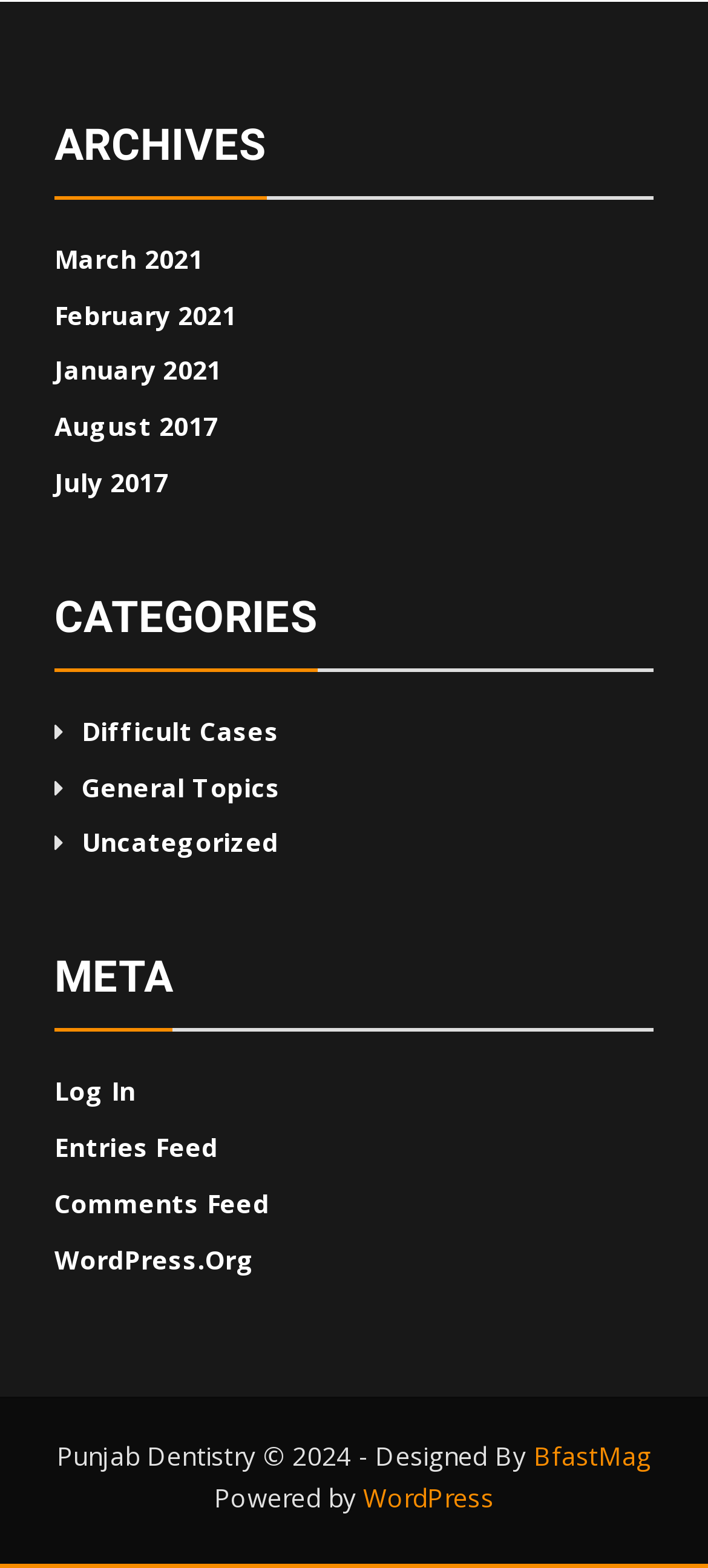Respond with a single word or phrase to the following question:
Who designed the website?

BfastMag